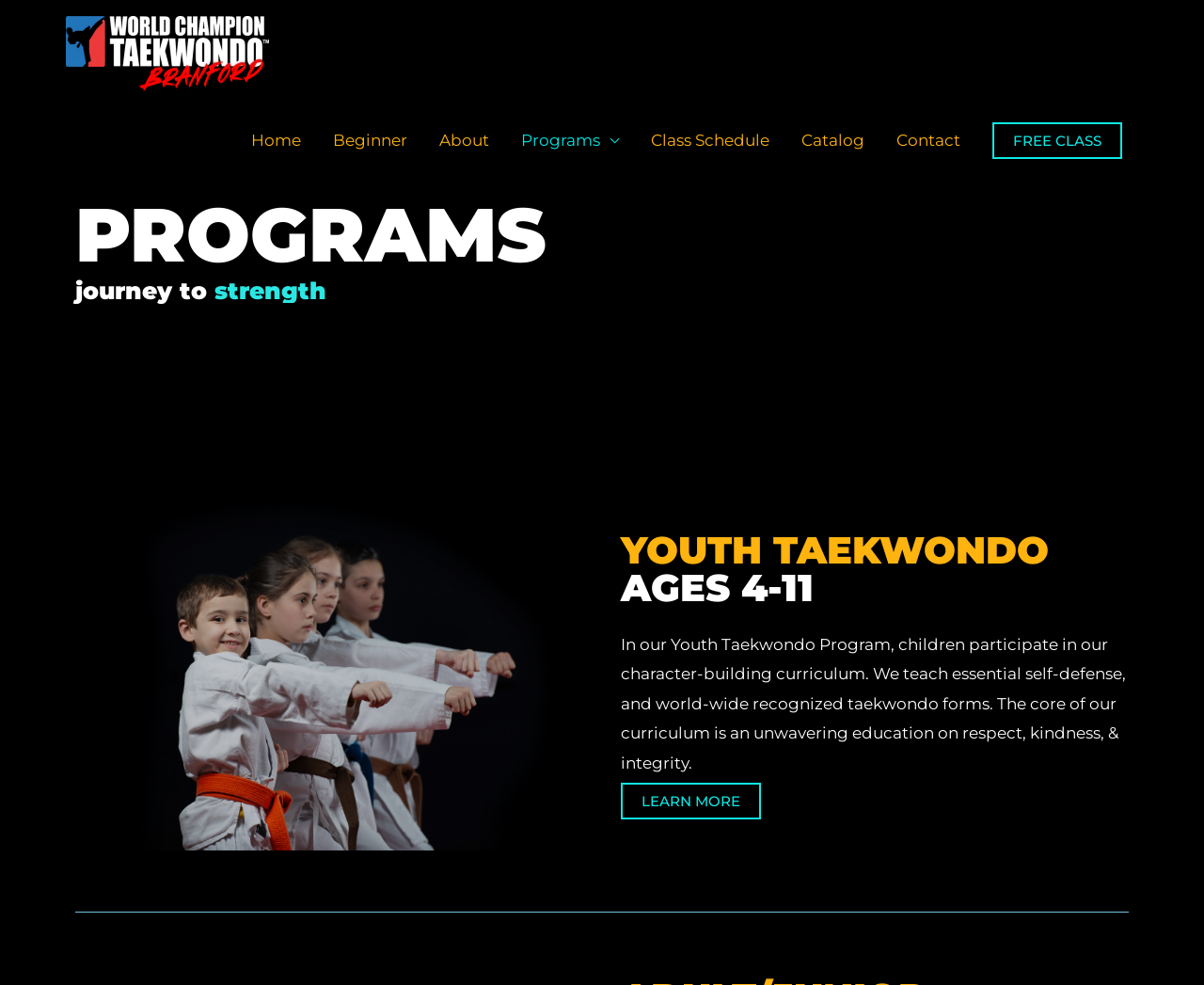Determine the bounding box coordinates of the clickable element to achieve the following action: 'learn more about youth taekwondo'. Provide the coordinates as four float values between 0 and 1, formatted as [left, top, right, bottom].

[0.516, 0.795, 0.632, 0.832]